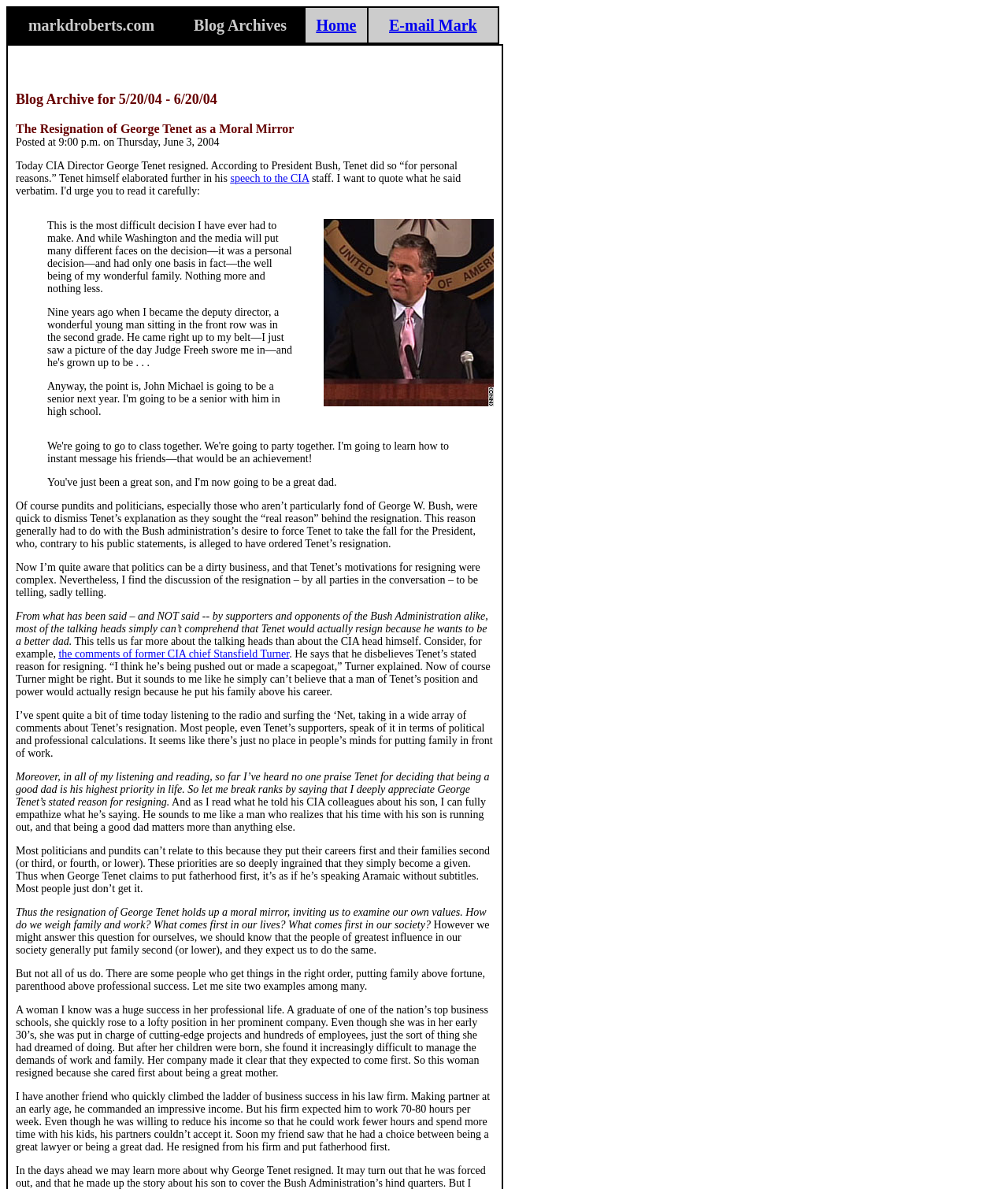Determine the bounding box coordinates for the HTML element mentioned in the following description: "Home". The coordinates should be a list of four floats ranging from 0 to 1, represented as [left, top, right, bottom].

[0.314, 0.014, 0.353, 0.028]